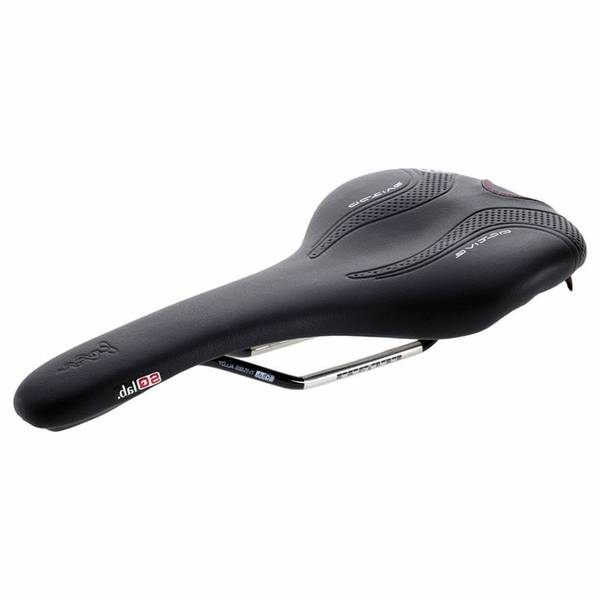Please provide a comprehensive response to the question based on the details in the image: What is the benefit of the textured surfaces on the saddle?

The textured surfaces on the saddle provide two benefits: enhanced comfort and grip. The caption mentions that the textured surfaces not only enhance comfort but also provide grip, making the saddle more suitable for various types of cyclists.